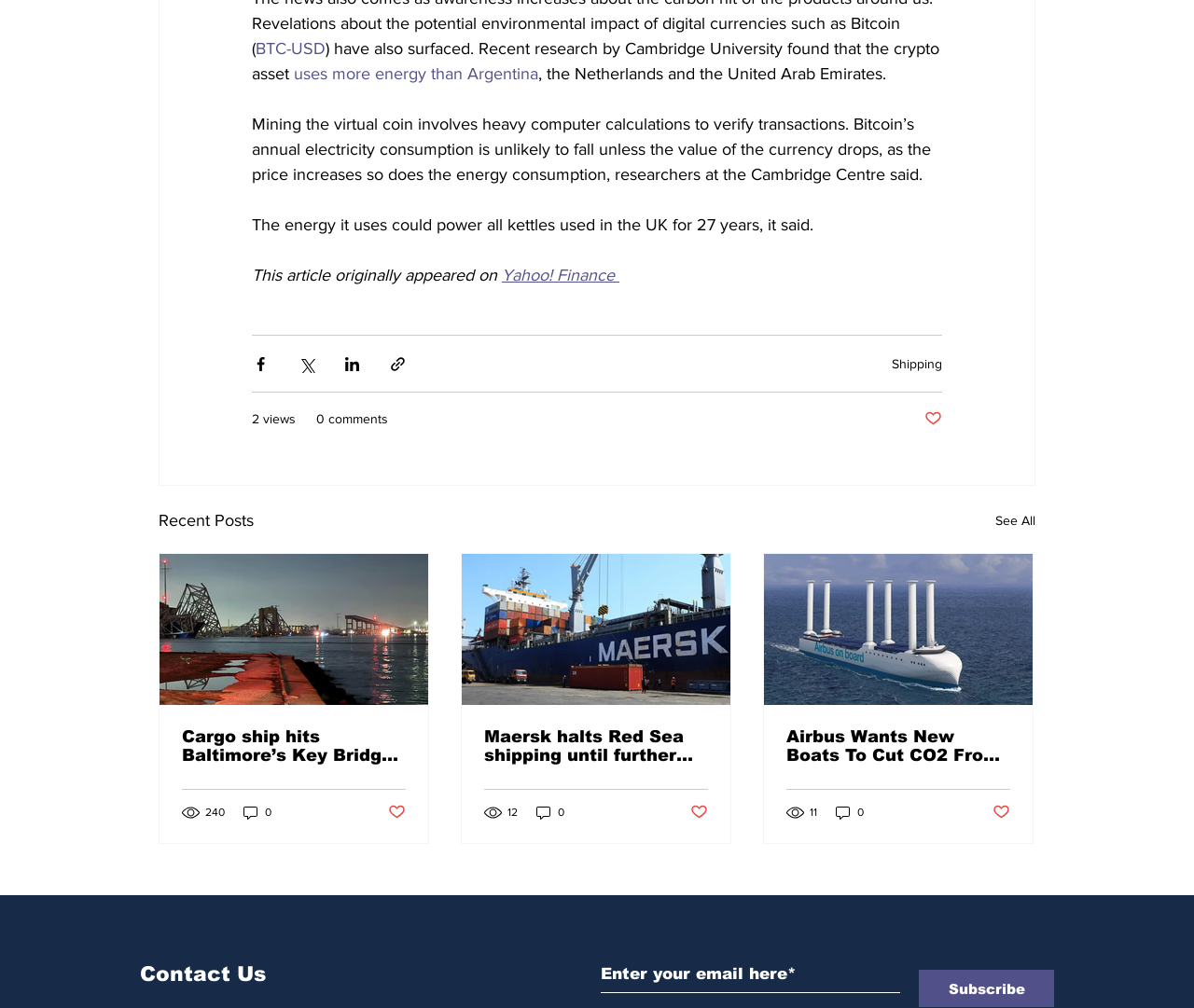Indicate the bounding box coordinates of the element that must be clicked to execute the instruction: "View training". The coordinates should be given as four float numbers between 0 and 1, i.e., [left, top, right, bottom].

None